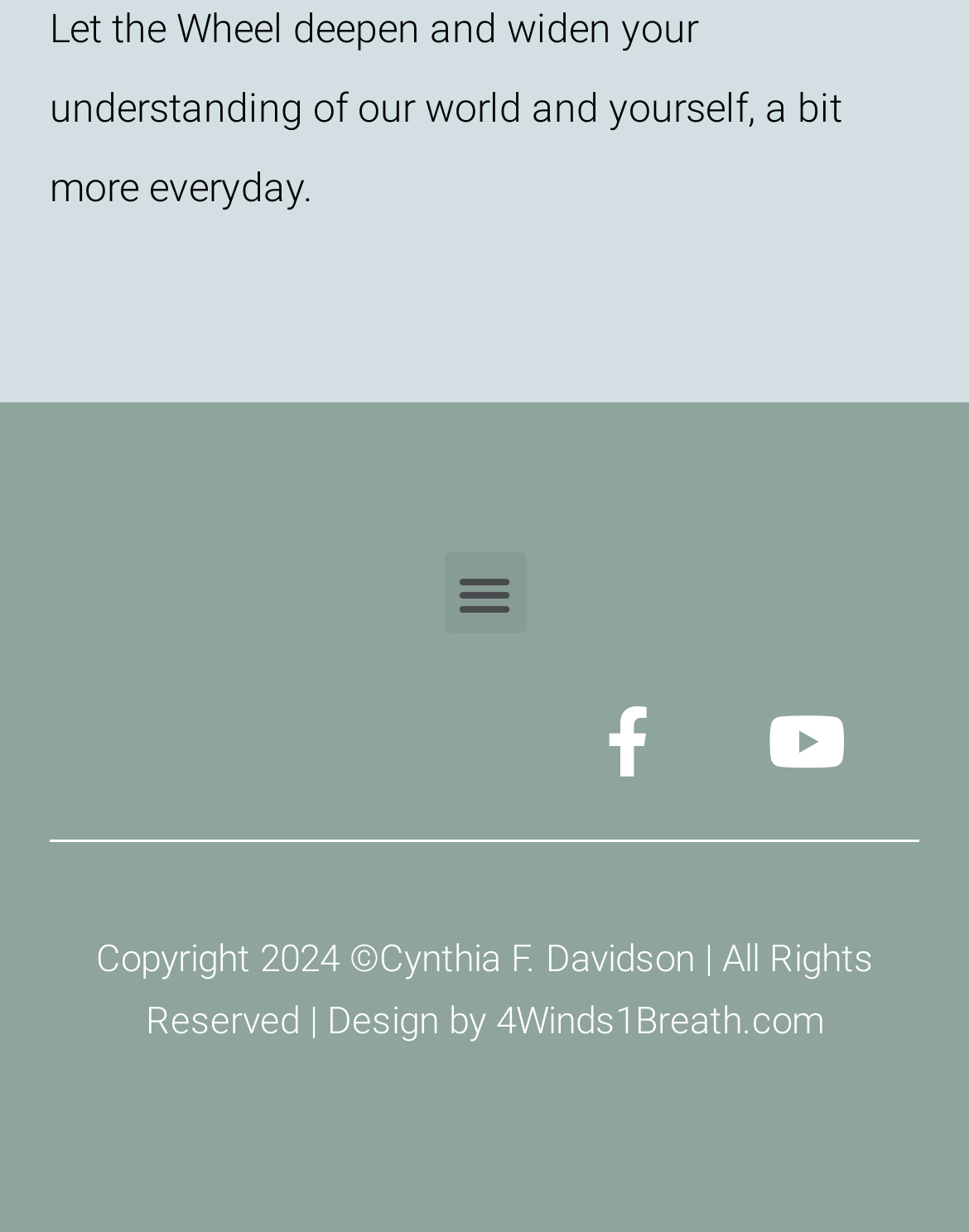Please specify the bounding box coordinates in the format (top-left x, top-left y, bottom-right x, bottom-right y), with all values as floating point numbers between 0 and 1. Identify the bounding box of the UI element described by: Youtube

[0.797, 0.575, 0.869, 0.632]